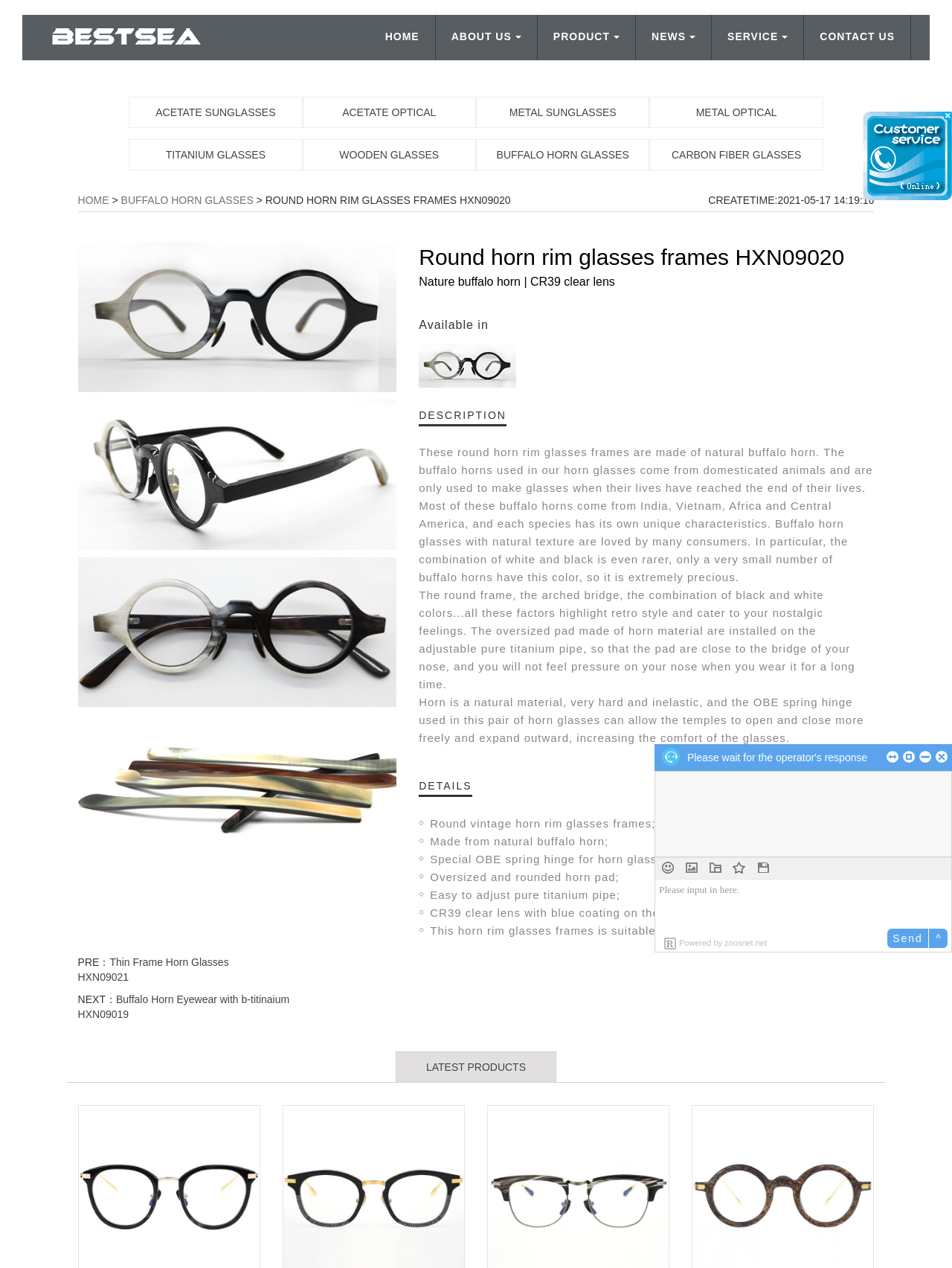Based on the image, give a detailed response to the question: What is the material of the glasses frames?

I found this answer by reading the description of the product, which states 'These round horn rim glasses frames are made of natural buffalo horn.'